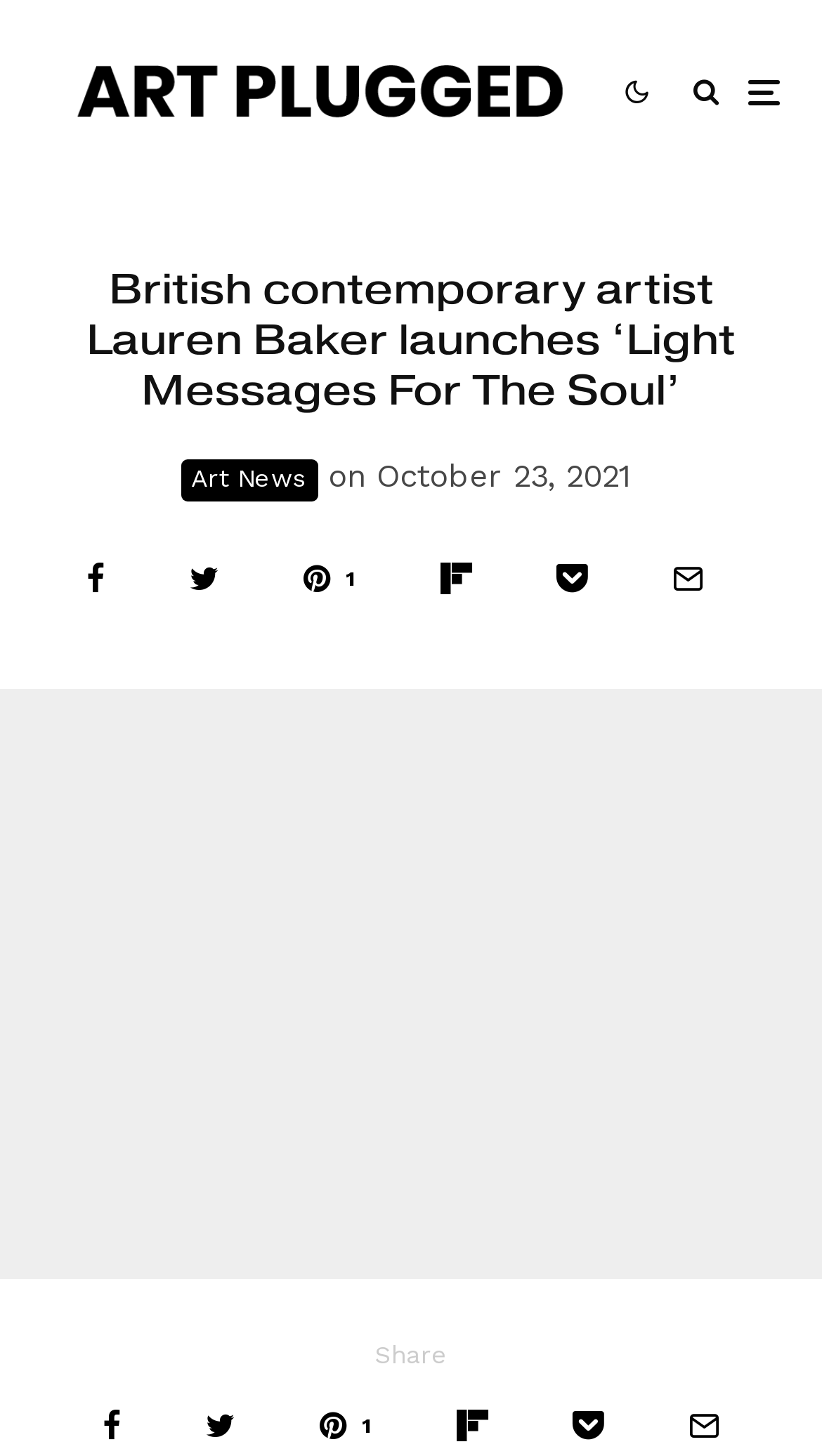Please specify the bounding box coordinates of the area that should be clicked to accomplish the following instruction: "Tweet about the article". The coordinates should consist of four float numbers between 0 and 1, i.e., [left, top, right, bottom].

[0.231, 0.387, 0.267, 0.408]